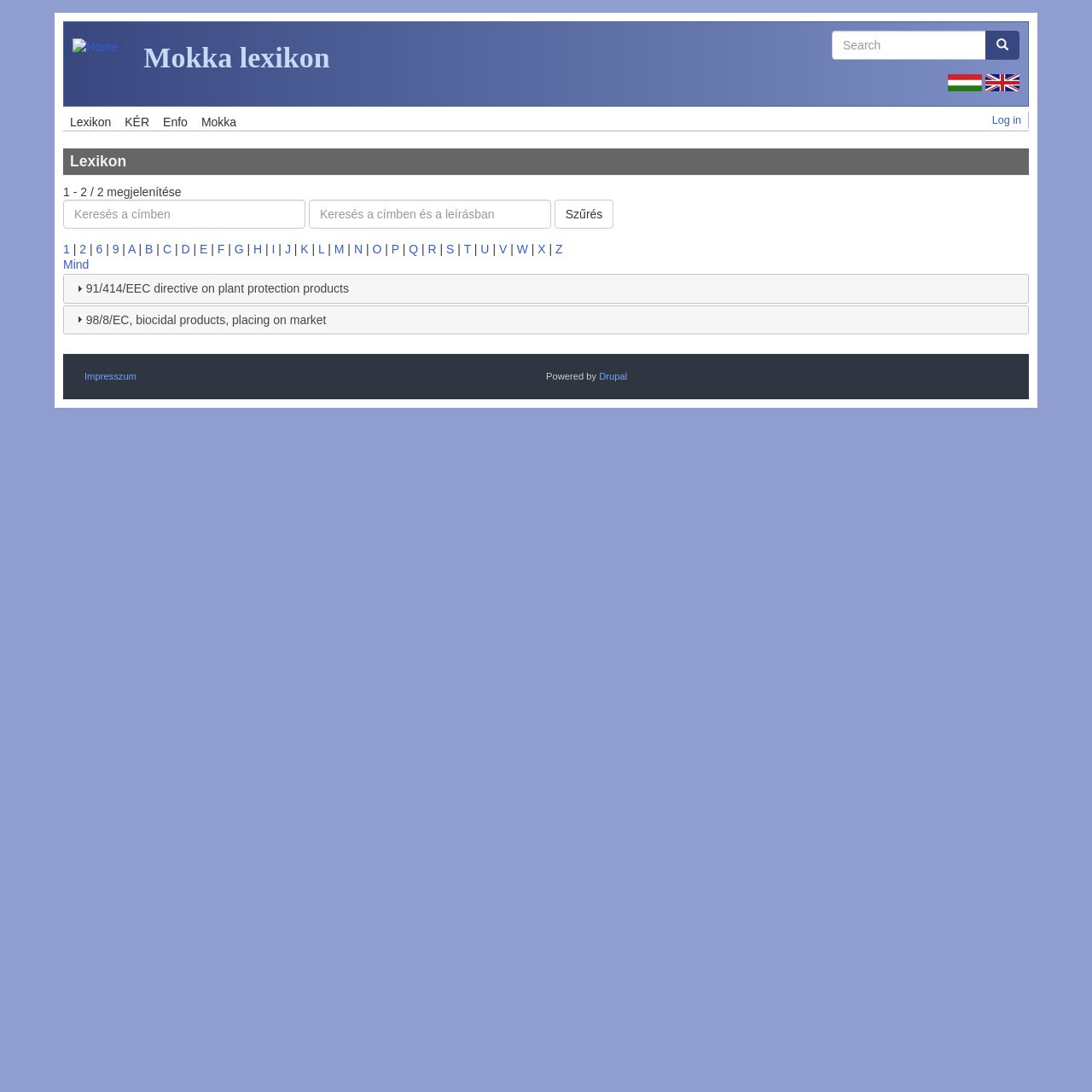Please locate the bounding box coordinates for the element that should be clicked to achieve the following instruction: "Select the first tab". Ensure the coordinates are given as four float numbers between 0 and 1, i.e., [left, top, right, bottom].

[0.058, 0.251, 0.942, 0.278]